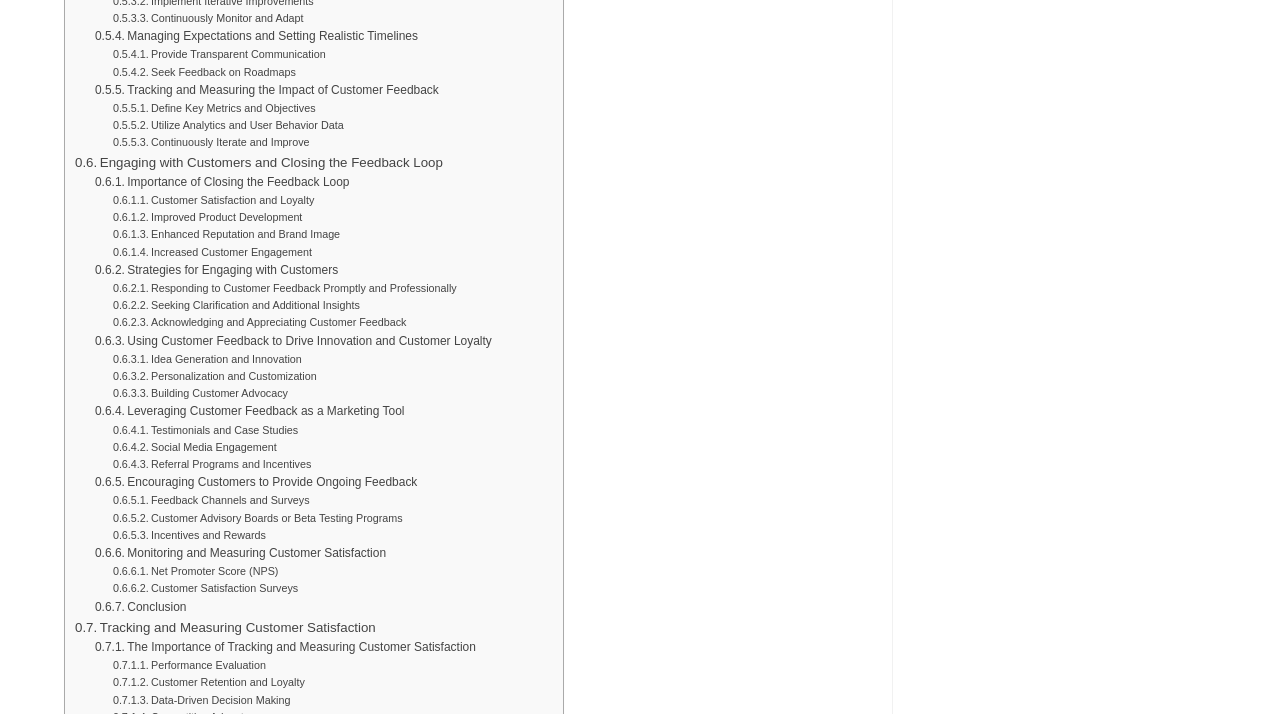Locate the bounding box coordinates of the element that should be clicked to execute the following instruction: "Learn about 'Customer Satisfaction and Loyalty'".

[0.088, 0.269, 0.246, 0.293]